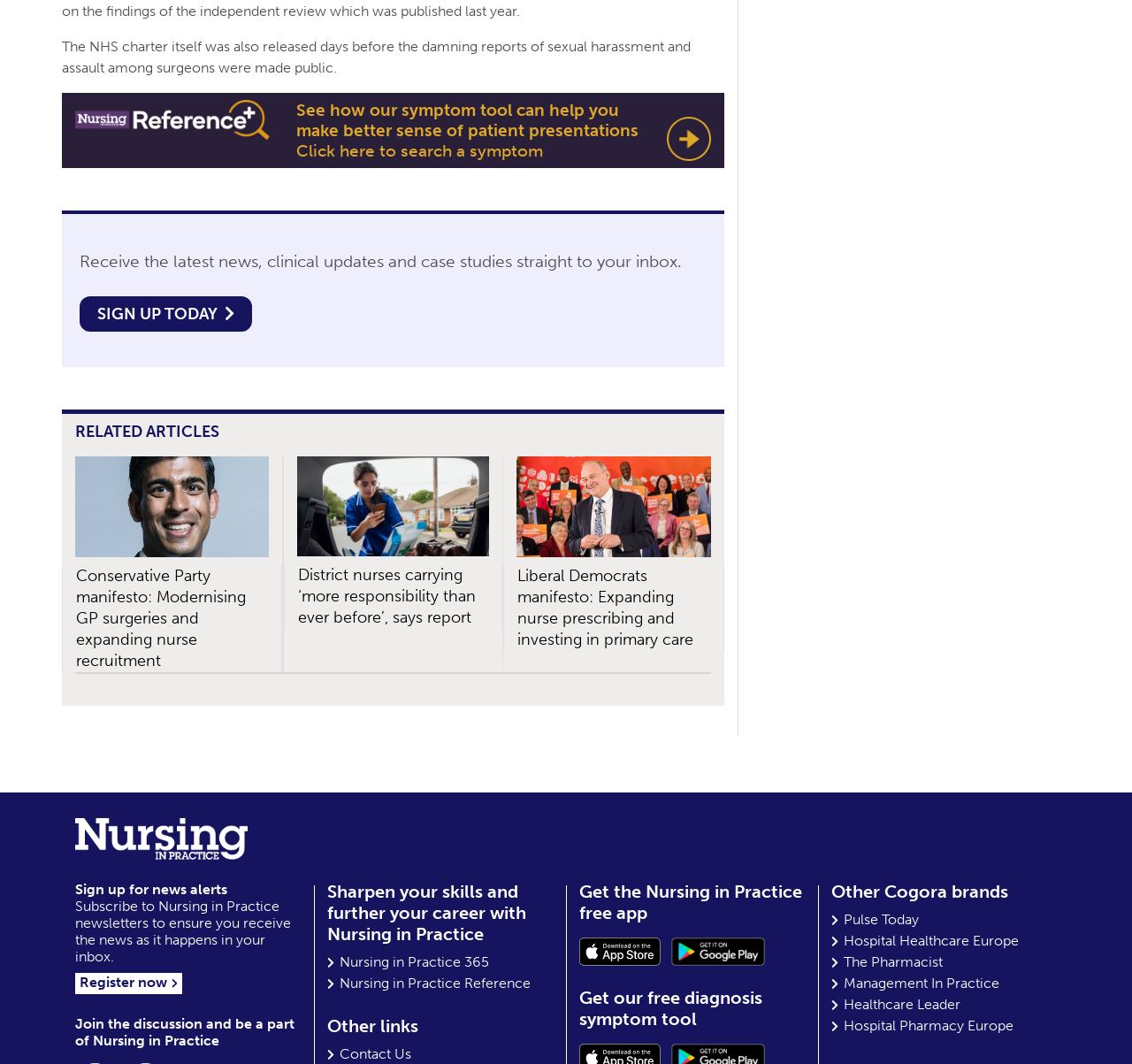Please specify the bounding box coordinates of the element that should be clicked to execute the given instruction: 'Get the latest news and updates'. Ensure the coordinates are four float numbers between 0 and 1, expressed as [left, top, right, bottom].

[0.07, 0.236, 0.602, 0.255]